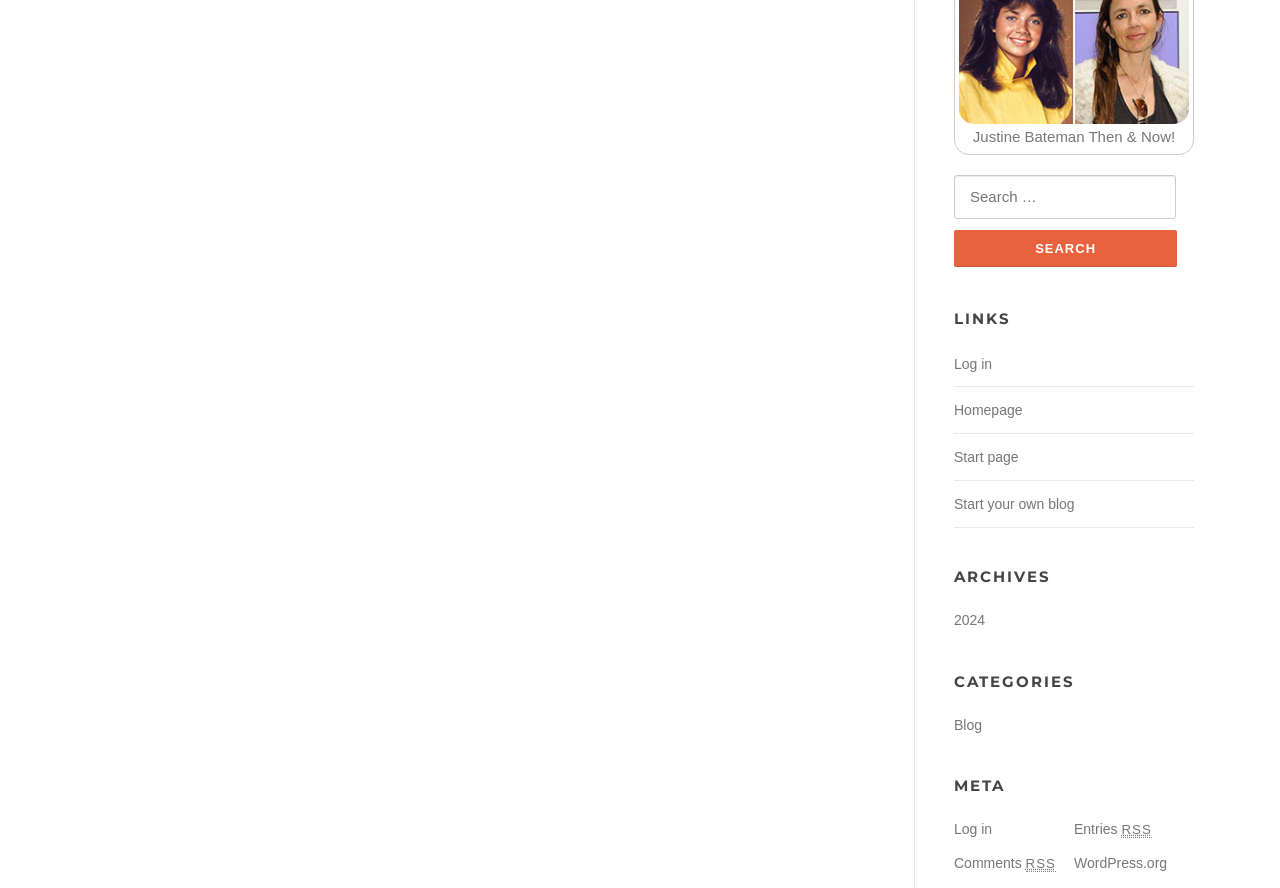What are the categories listed on the webpage?
Refer to the screenshot and deliver a thorough answer to the question presented.

The categories are obtained from the links under the heading 'CATEGORIES'. In this case, the only category listed is 'Blog'.